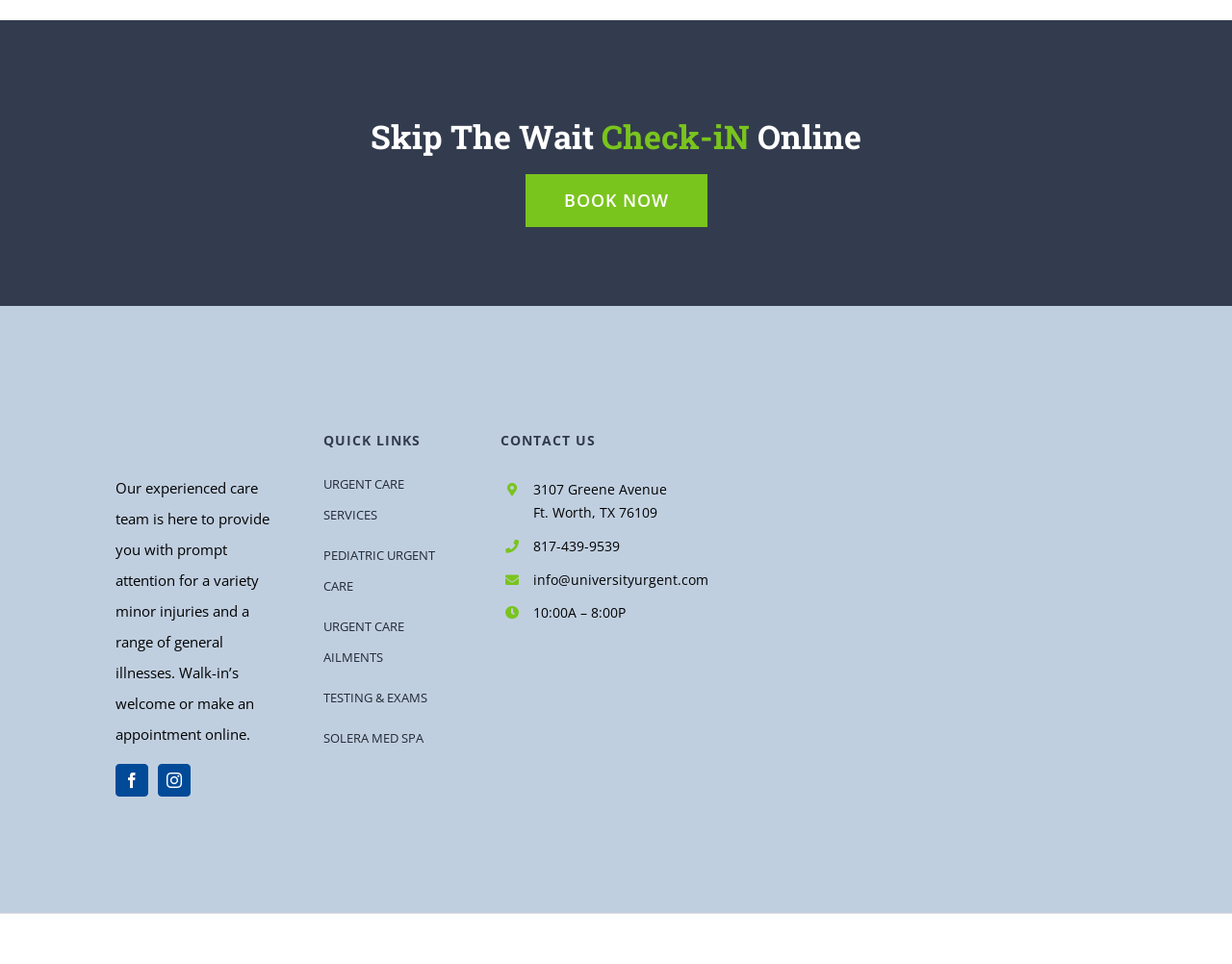Could you find the bounding box coordinates of the clickable area to complete this instruction: "Visit the Facebook page"?

[0.094, 0.793, 0.12, 0.827]